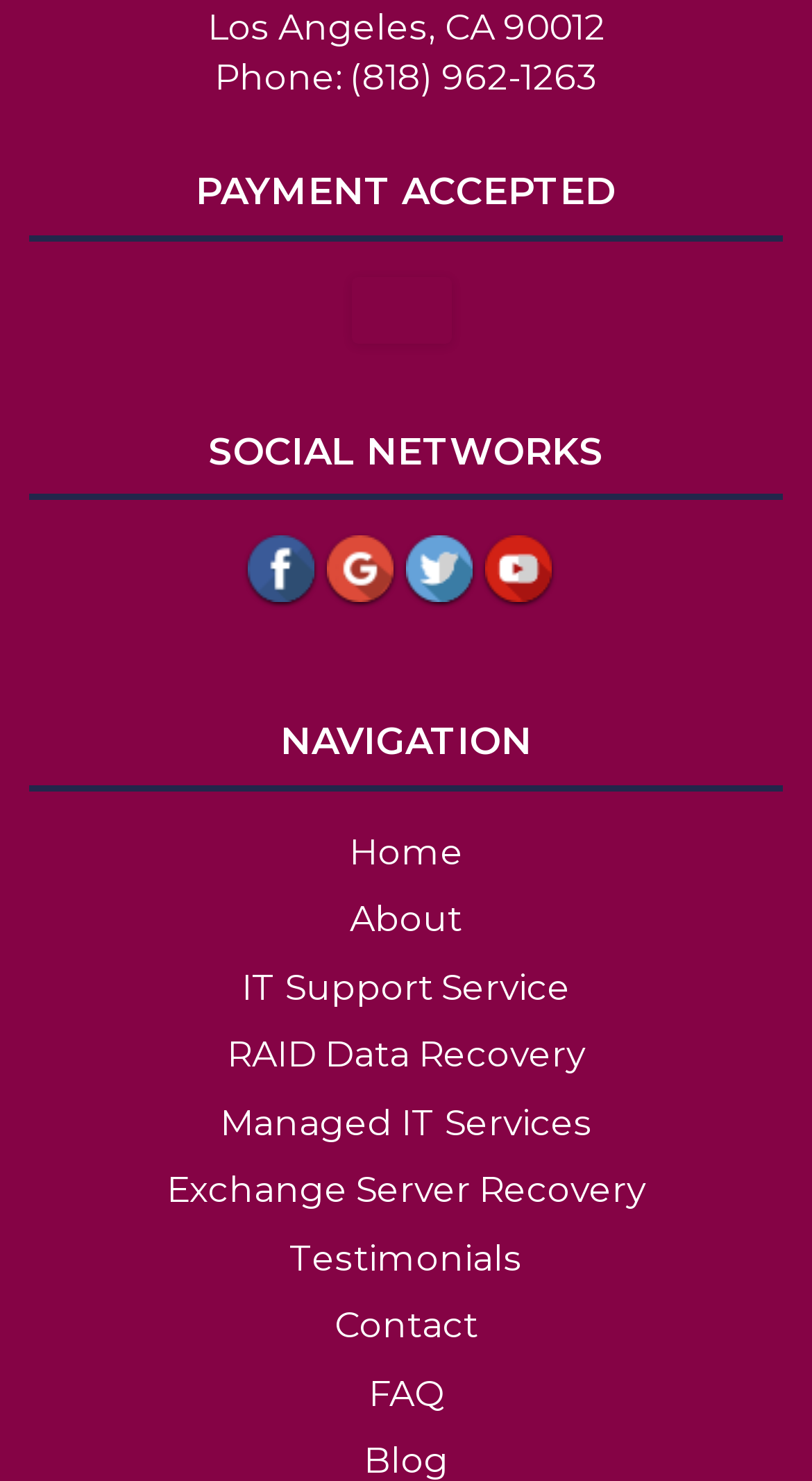Please provide the bounding box coordinates for the element that needs to be clicked to perform the instruction: "contact us". The coordinates must consist of four float numbers between 0 and 1, formatted as [left, top, right, bottom].

[0.412, 0.881, 0.588, 0.909]